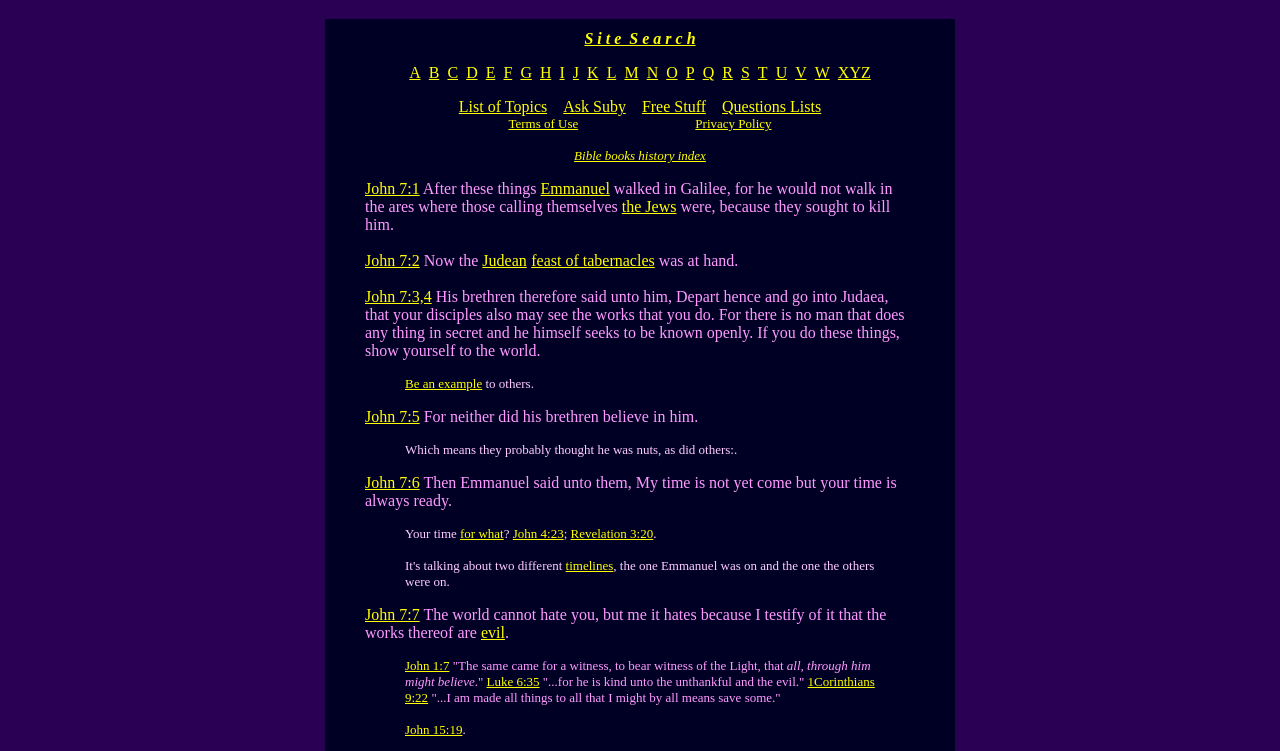Give a one-word or short-phrase answer to the following question: 
How many links are there in the webpage?

26